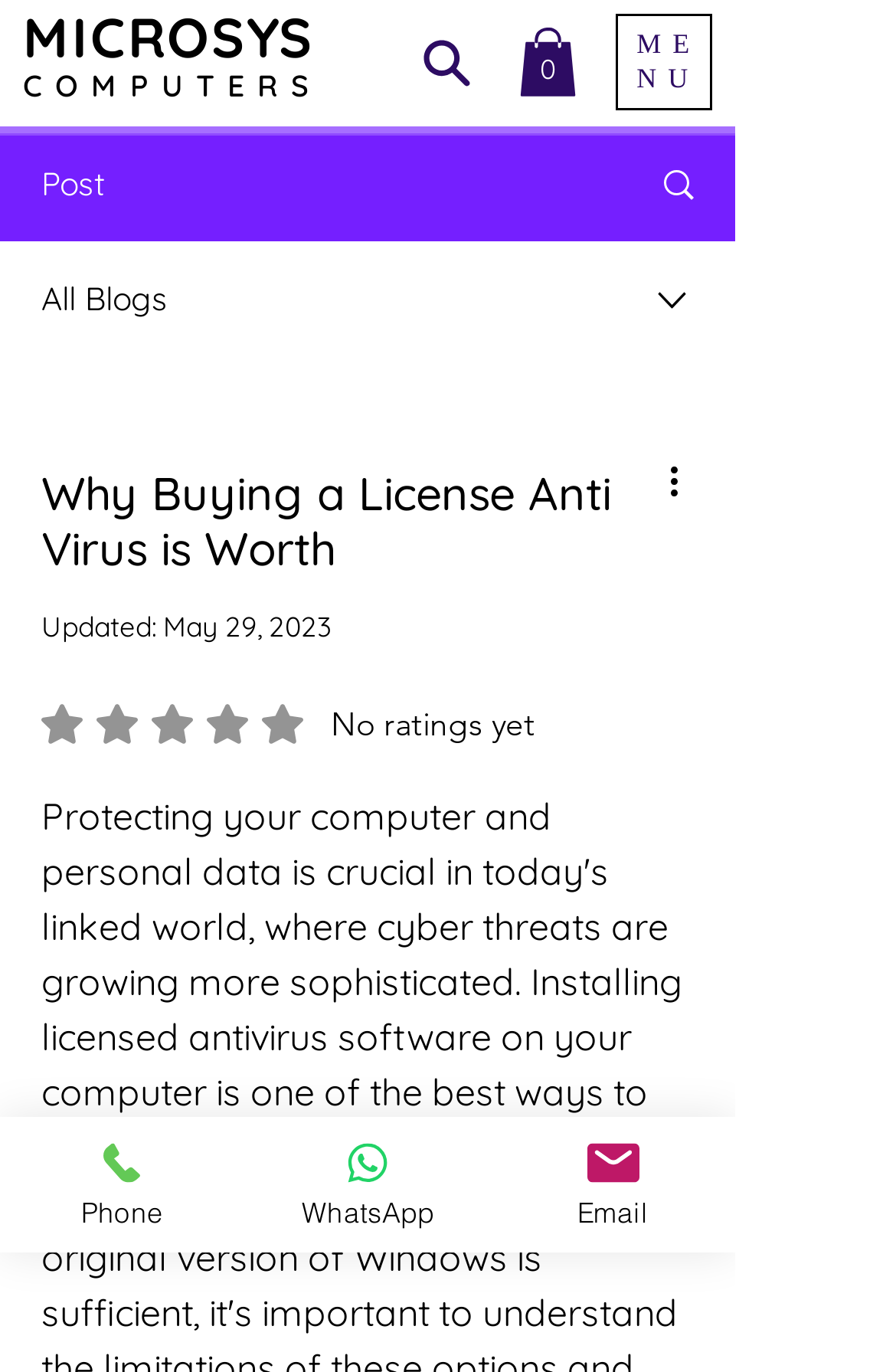Please identify the bounding box coordinates of the element's region that should be clicked to execute the following instruction: "View the cart". The bounding box coordinates must be four float numbers between 0 and 1, i.e., [left, top, right, bottom].

[0.579, 0.02, 0.644, 0.07]